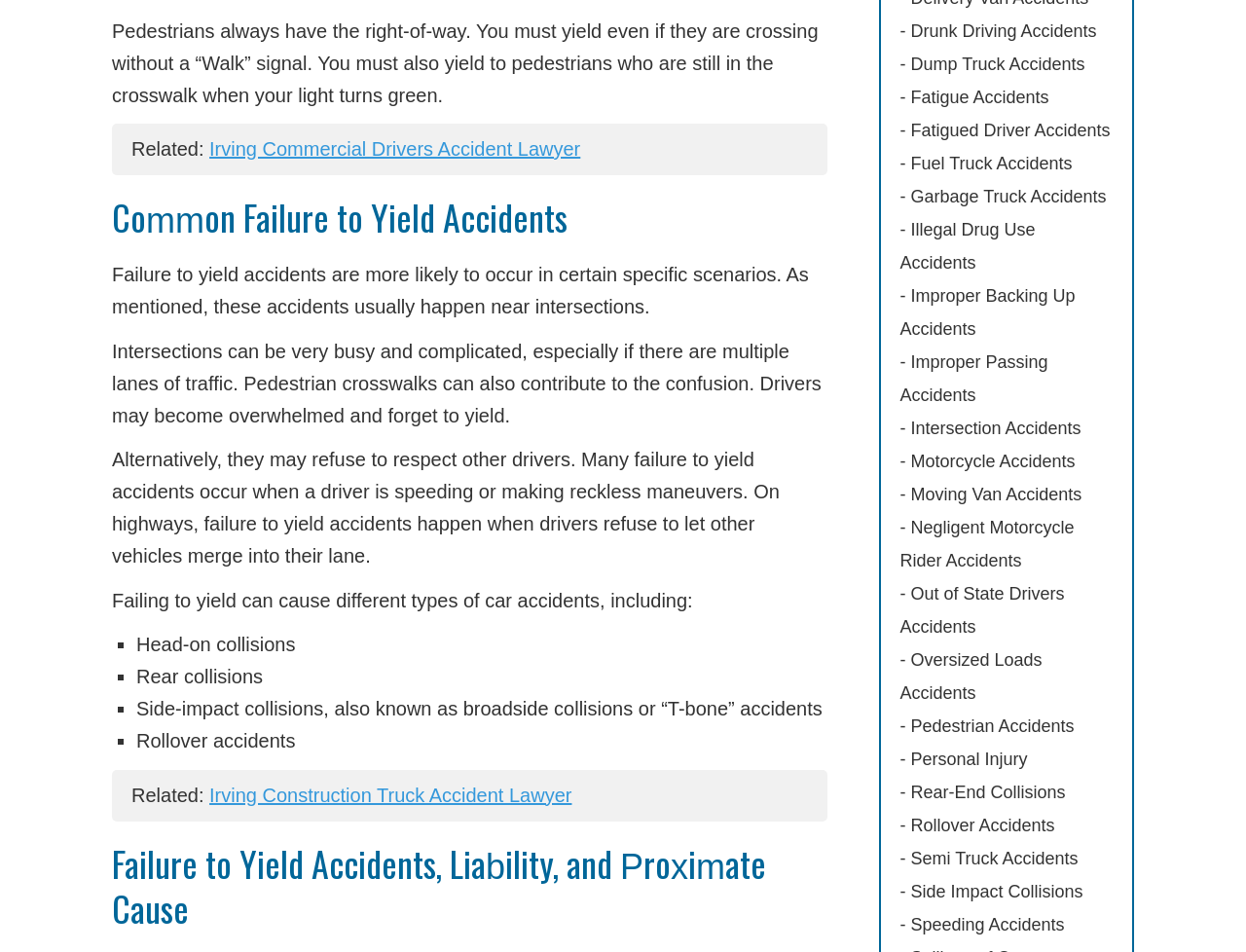Find the coordinates for the bounding box of the element with this description: "Why Choose Us".

None